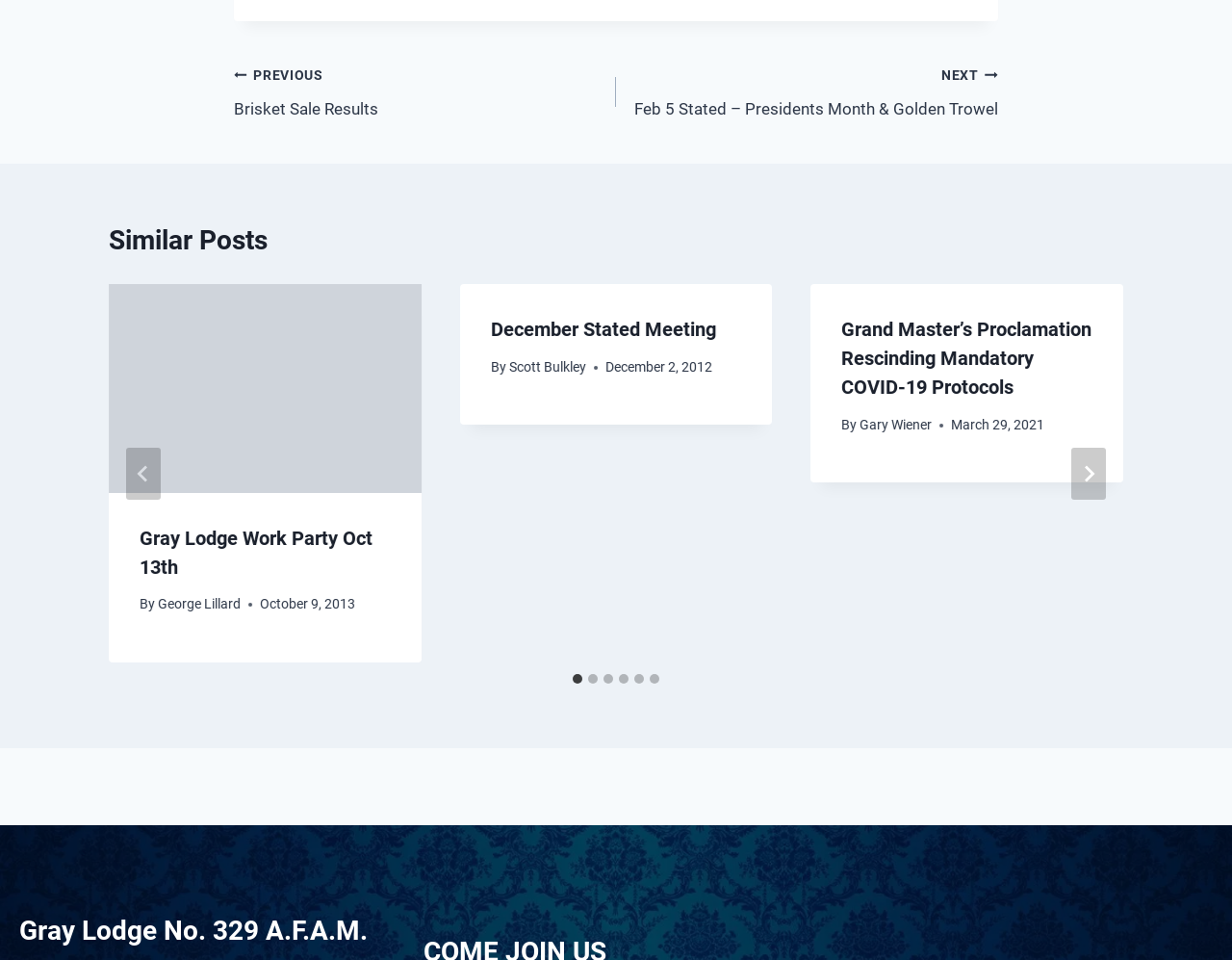Identify the bounding box for the UI element described as: "aria-label="Next"". The coordinates should be four float numbers between 0 and 1, i.e., [left, top, right, bottom].

[0.87, 0.466, 0.898, 0.52]